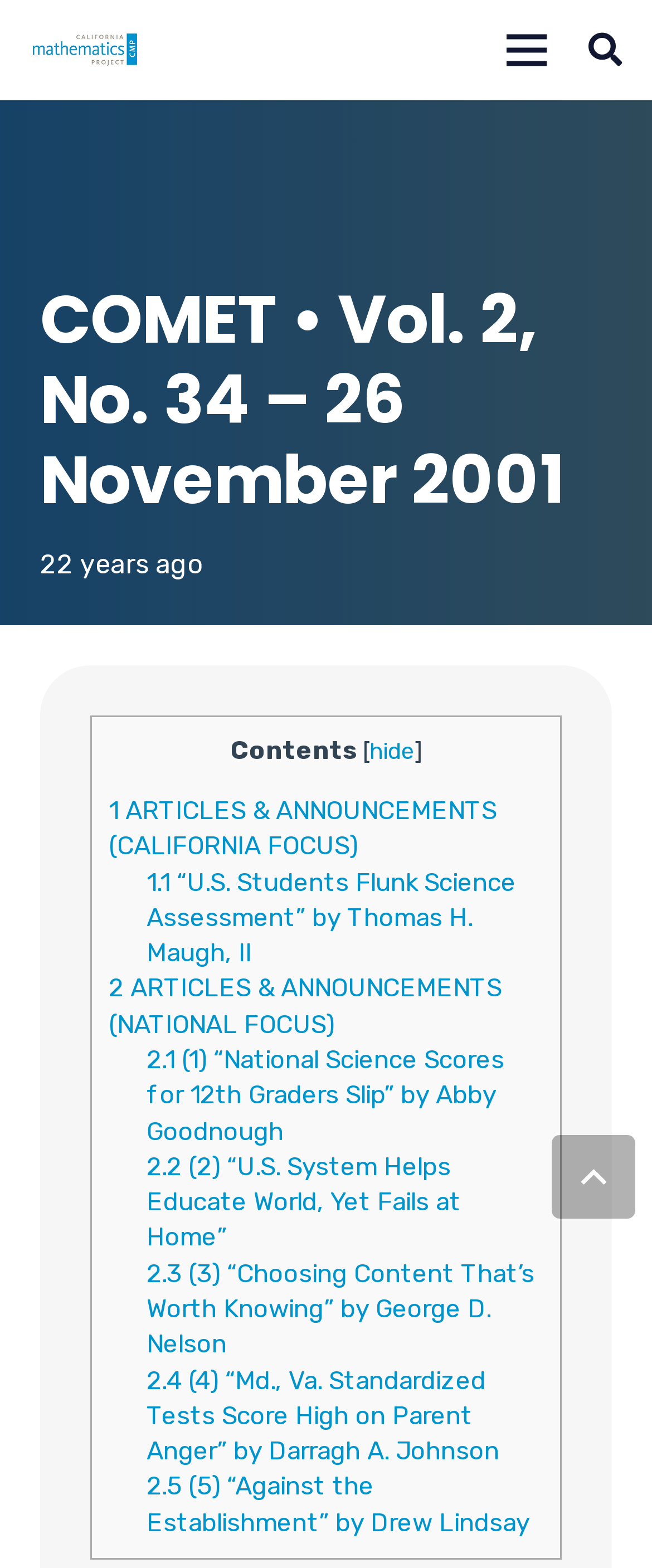Please predict the bounding box coordinates of the element's region where a click is necessary to complete the following instruction: "Check the Health promotion page". The coordinates should be represented by four float numbers between 0 and 1, i.e., [left, top, right, bottom].

None